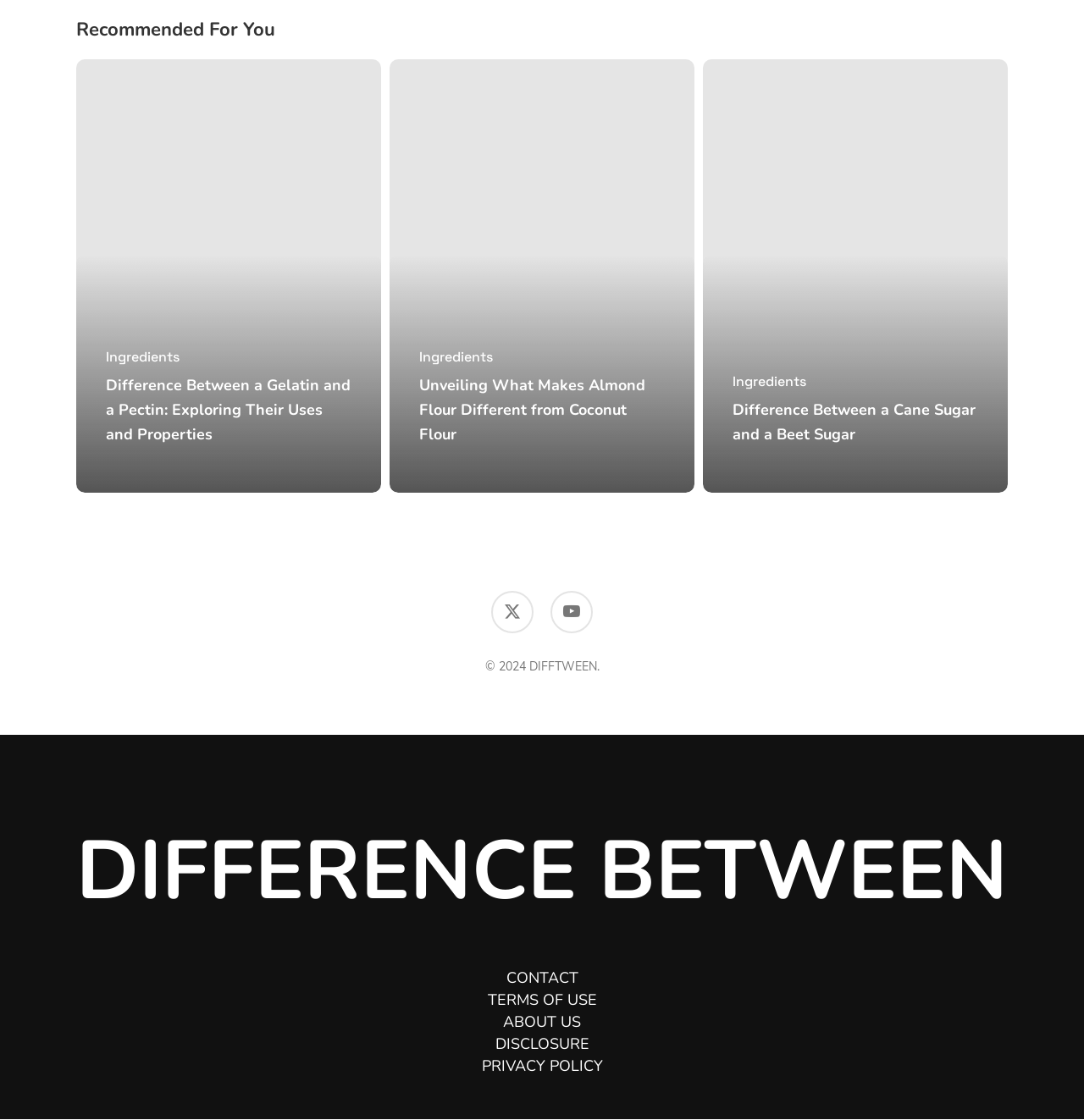Using the description "Terms Of Use", predict the bounding box of the relevant HTML element.

[0.45, 0.883, 0.55, 0.903]